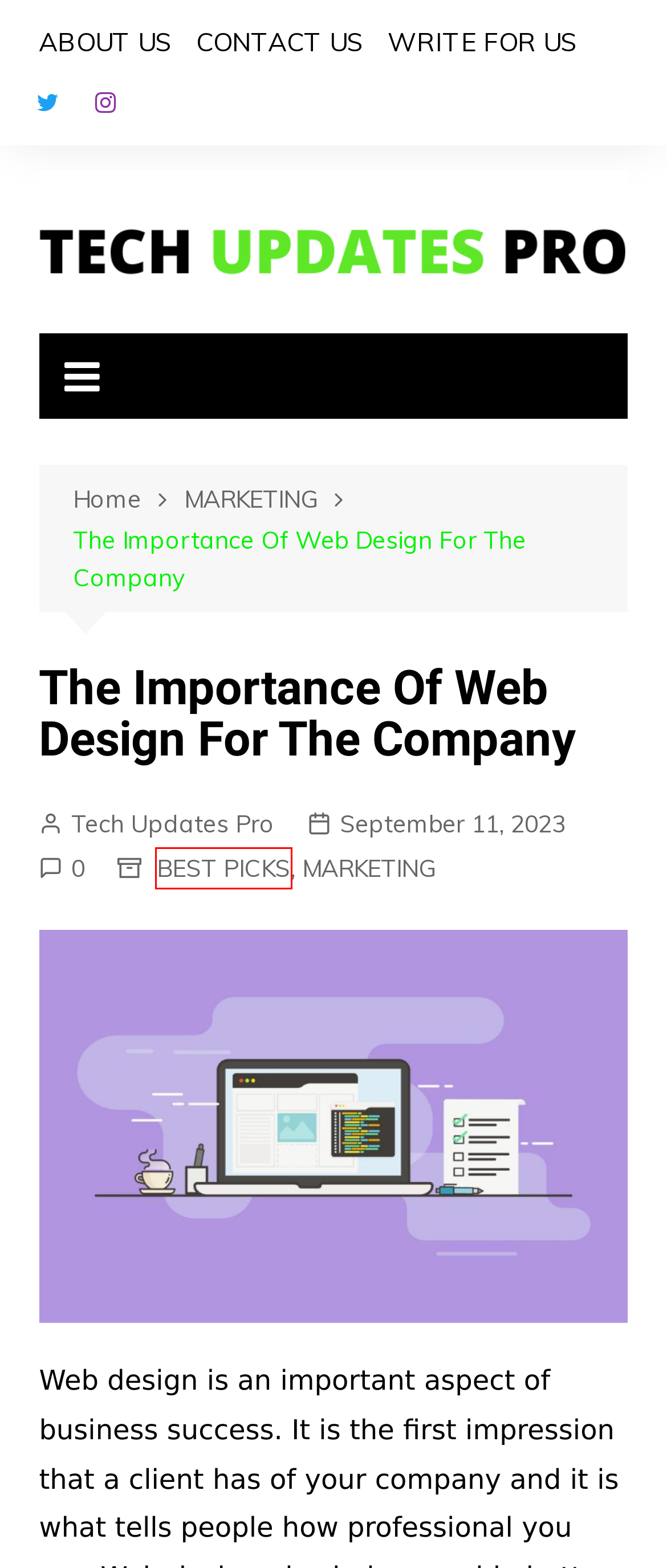Examine the screenshot of a webpage featuring a red bounding box and identify the best matching webpage description for the new page that results from clicking the element within the box. Here are the options:
A. Tech Updates Pro - The Latest Technology News
B. Marketing Plan: Execution And Control Of A Marketing Plan
C. ABOUT US - Tech Updates Pro
D. Tech Updates Pro, Author at Tech Updates Pro
E. BUSINESS Archives - Tech Updates Pro
F. Technology Write For Us - Submit Guest Post Topics On AI, IoT etc
G. MARKETING Archives - Tech Updates Pro
H. BEST PICKS Archives - Tech Updates Pro

H